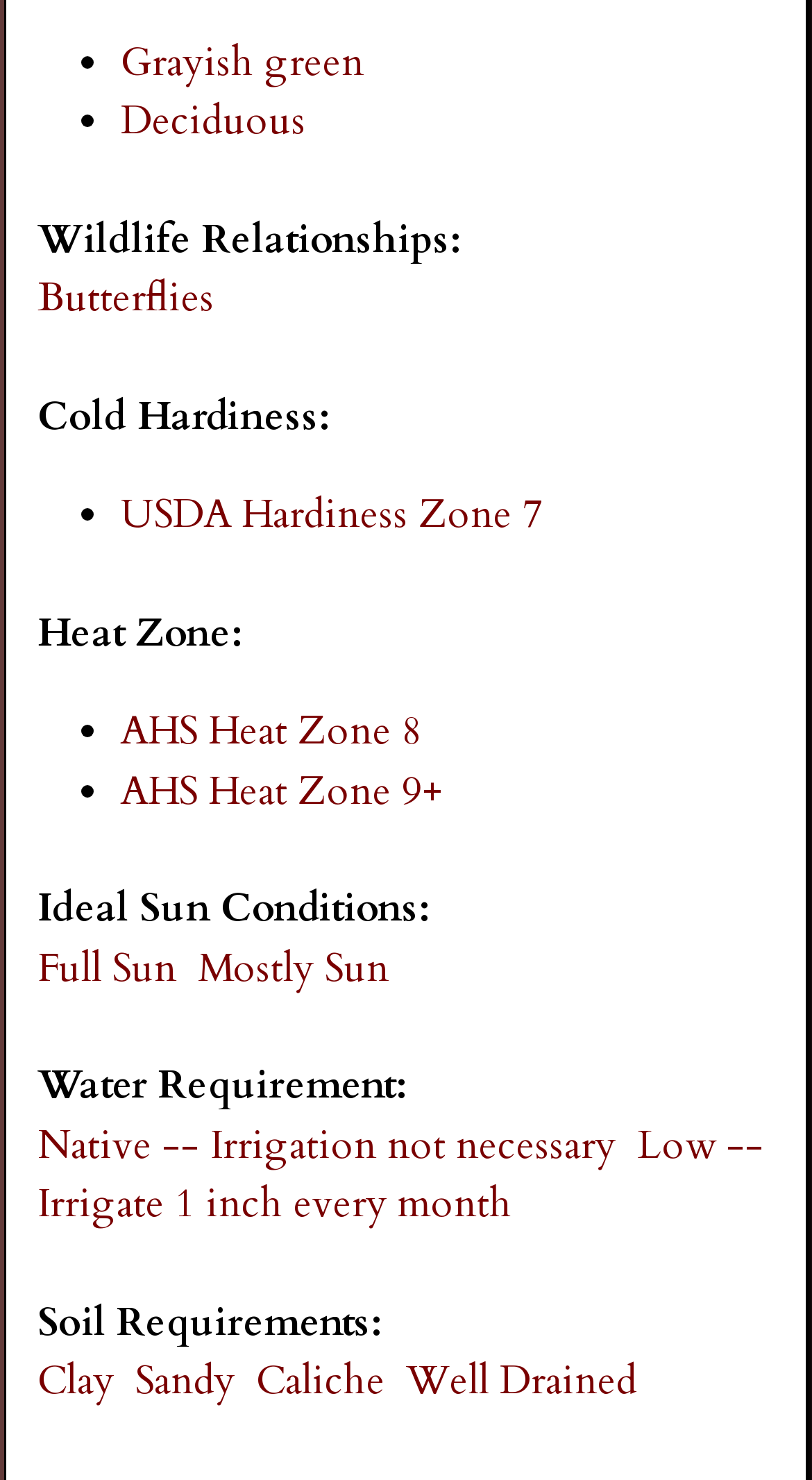Show the bounding box coordinates for the element that needs to be clicked to execute the following instruction: "Learn about USDA Hardiness Zone 7". Provide the coordinates in the form of four float numbers between 0 and 1, i.e., [left, top, right, bottom].

[0.149, 0.33, 0.669, 0.366]